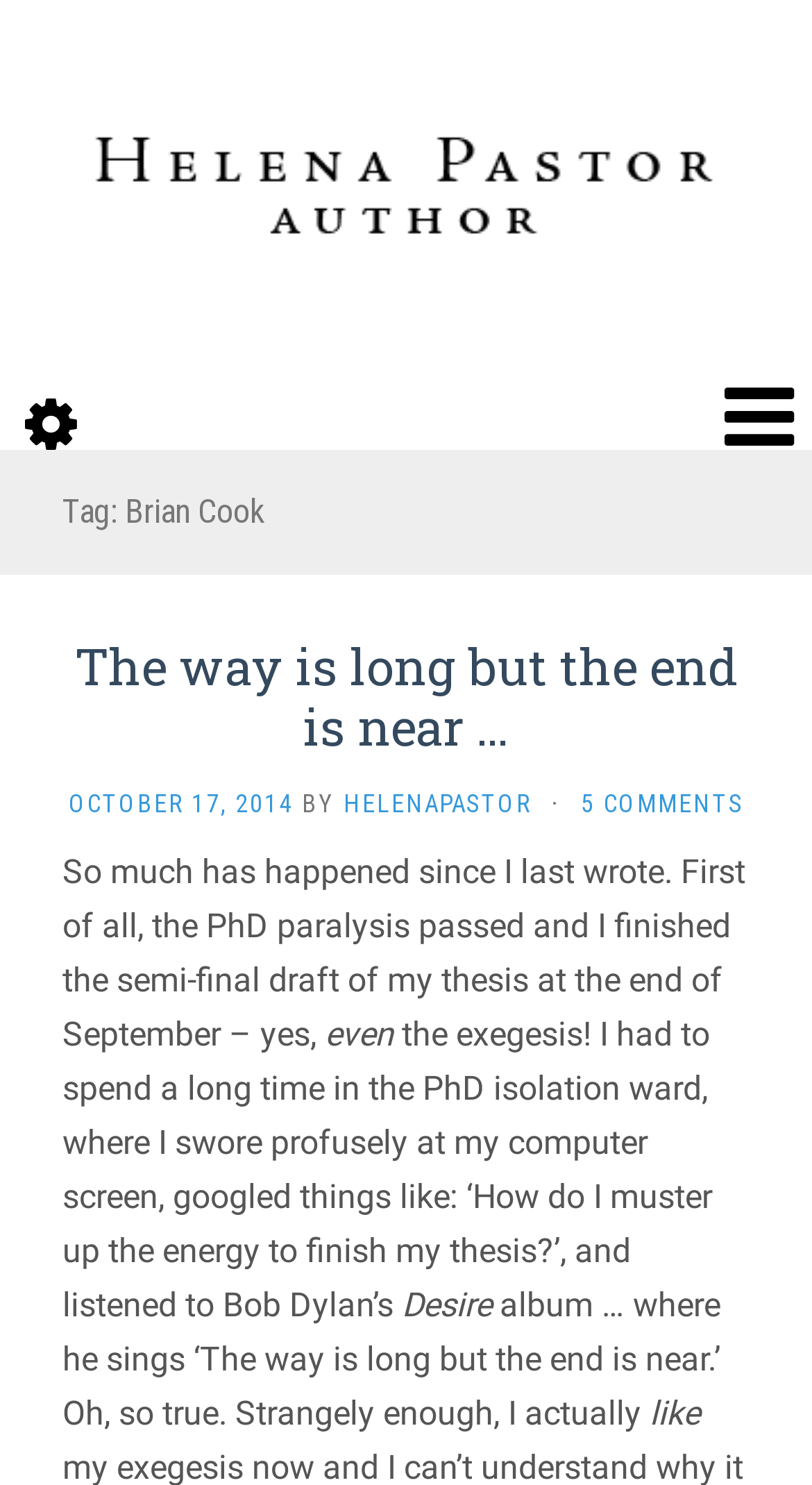What is the author's name?
Based on the screenshot, give a detailed explanation to answer the question.

The author's name is obtained from the heading element 'Helena Pastor | Author' which is located at the top of the webpage with a bounding box coordinate of [0.0, 0.0, 1.0, 0.245].